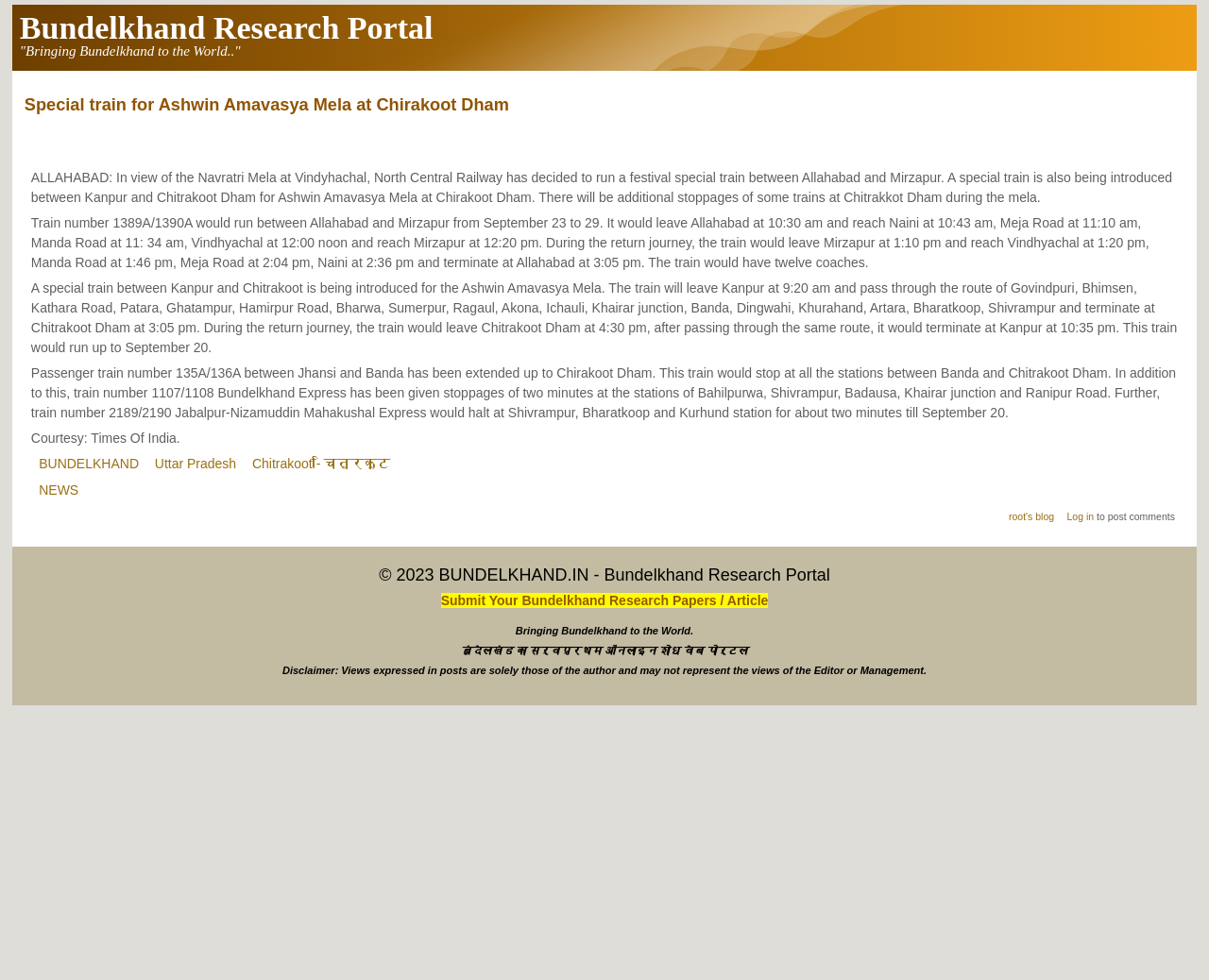Identify the bounding box coordinates of the region I need to click to complete this instruction: "Submit a research paper or article".

[0.365, 0.605, 0.635, 0.62]